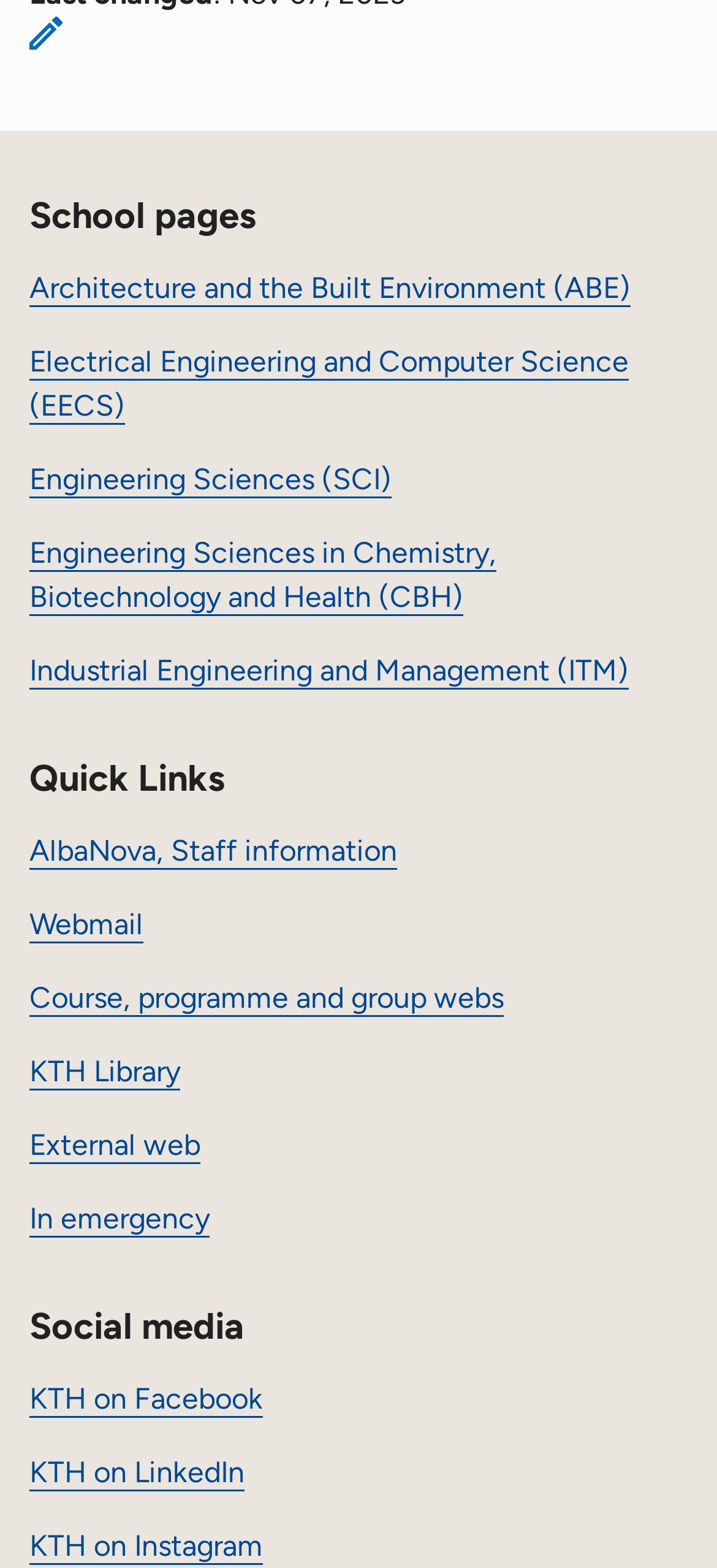Find the bounding box coordinates of the area that needs to be clicked in order to achieve the following instruction: "Go to Architecture and the Built Environment page". The coordinates should be specified as four float numbers between 0 and 1, i.e., [left, top, right, bottom].

[0.041, 0.172, 0.879, 0.195]